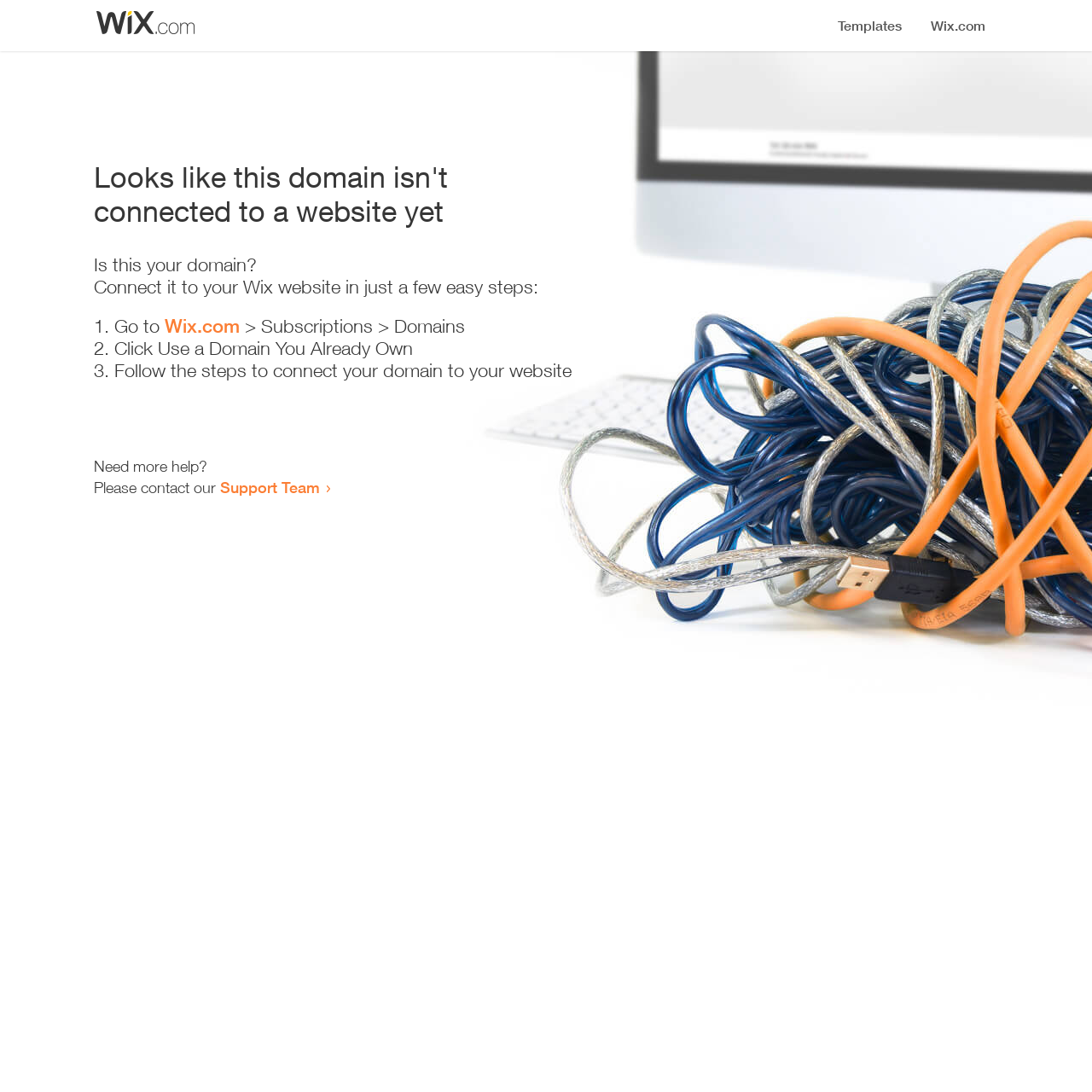Refer to the screenshot and answer the following question in detail:
Who can you contact for more help?

The webpage provides a contact option for more help, which is the 'Support Team', as mentioned in the sentence 'Please contact our Support Team'.